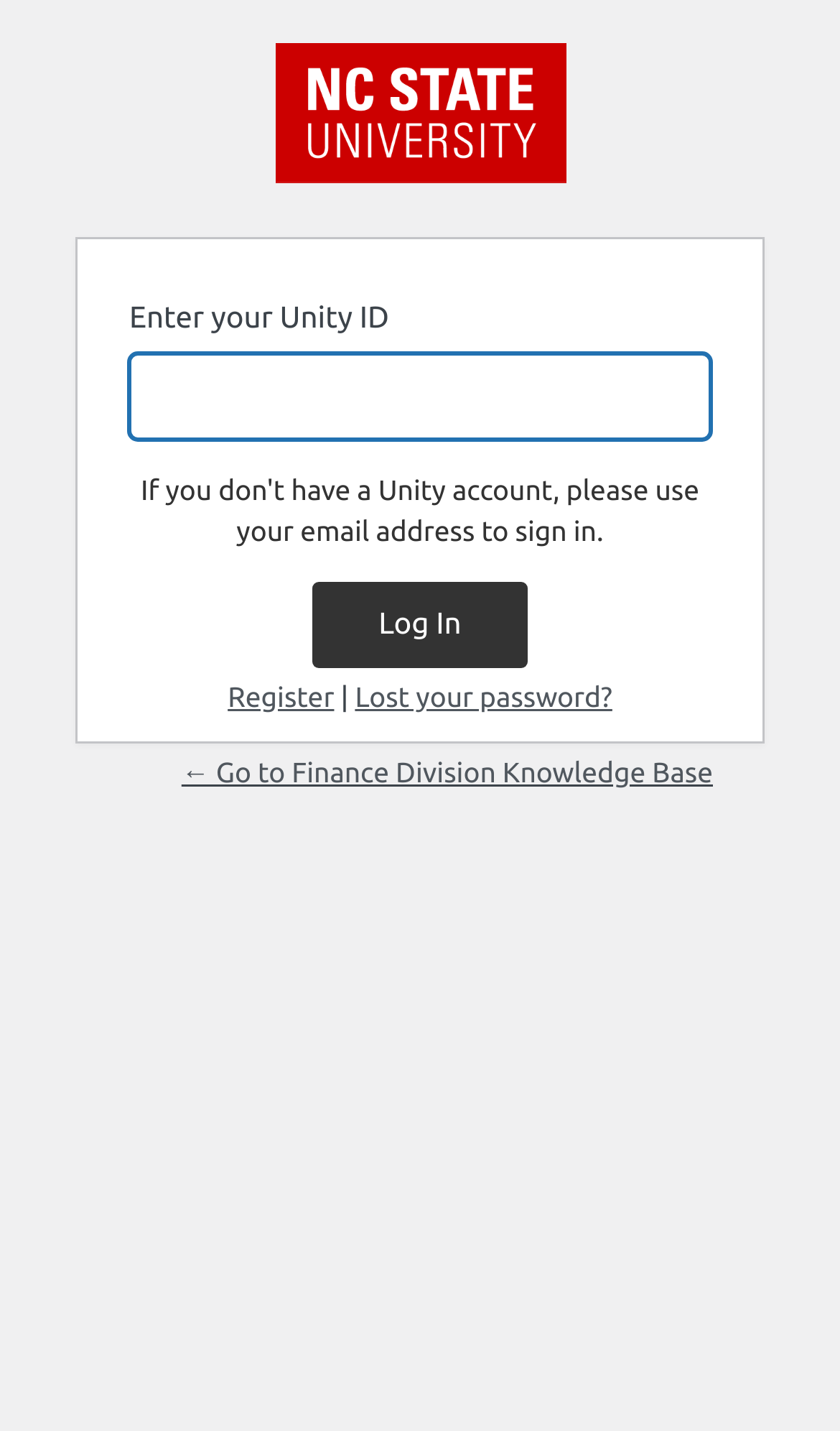What is the university name?
Answer the question in a detailed and comprehensive manner.

I found the university name by looking at the heading element at the top of the page, which contains the text 'NC State University'.